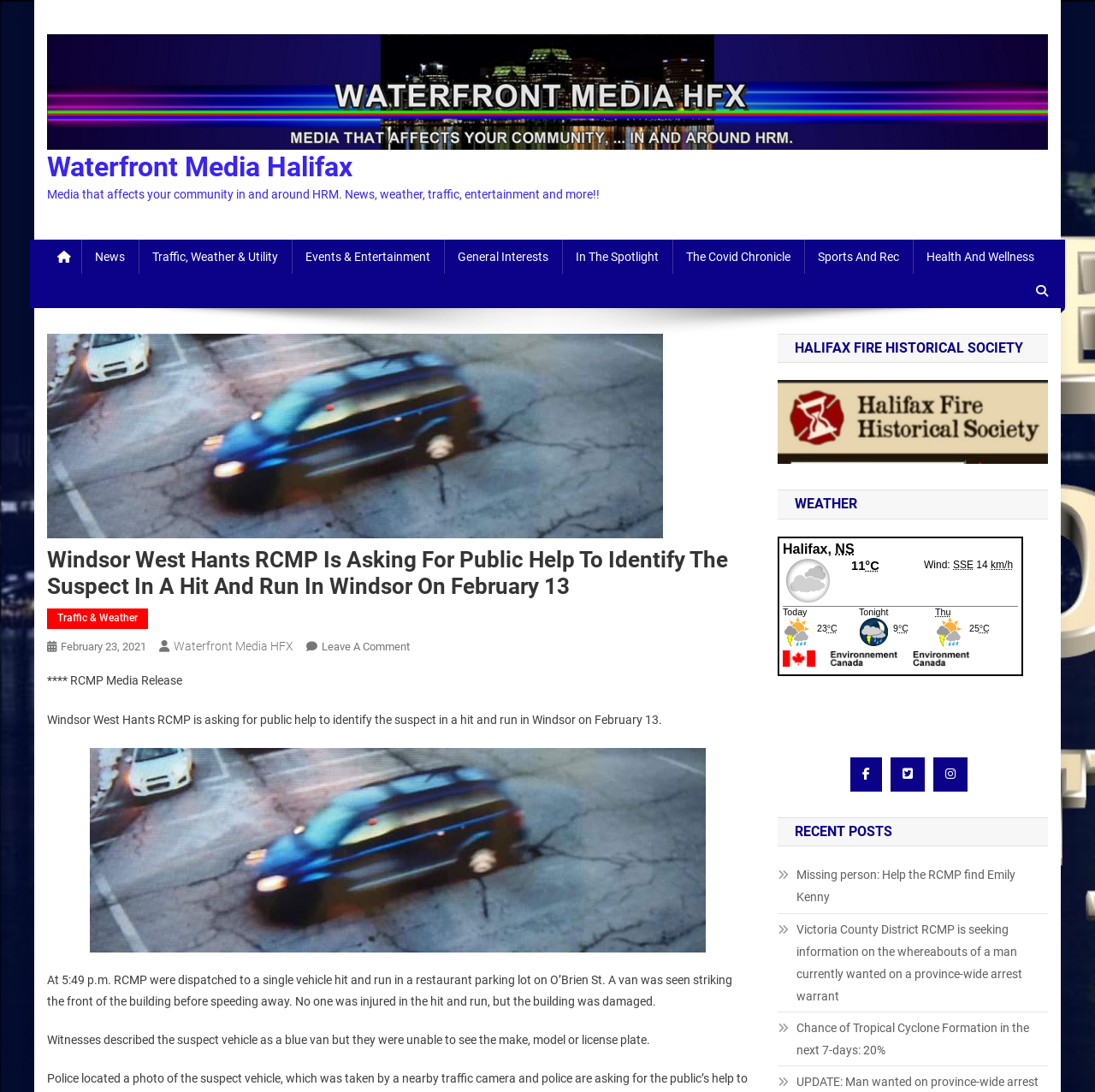What type of content is displayed in the 'RECENT POSTS' section?
Please interpret the details in the image and answer the question thoroughly.

The 'RECENT POSTS' section appears to display a list of news articles, as indicated by the links with titles such as 'Missing person: Help the RCMP find Emily Kenny' and 'Victoria County District RCMP is seeking information on the whereabouts of a man currently wanted on a province-wide arrest warrant'.